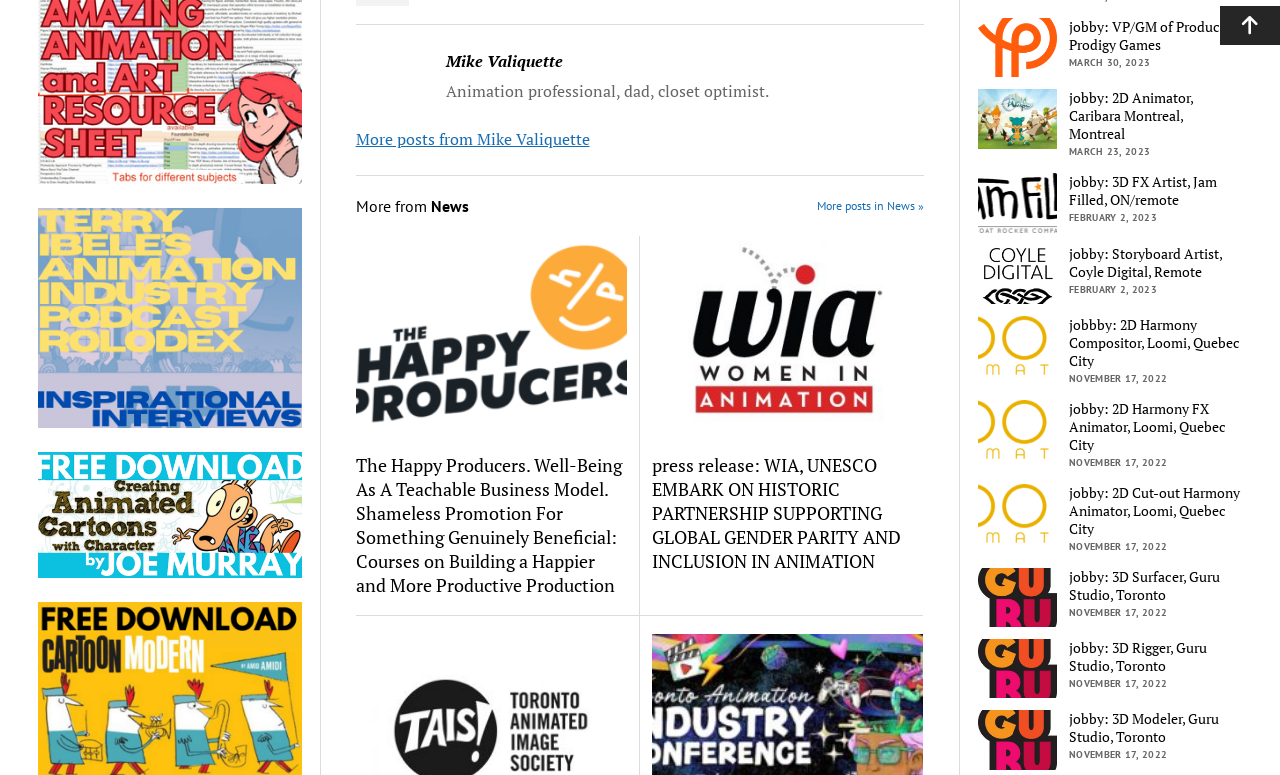Pinpoint the bounding box coordinates of the clickable element needed to complete the instruction: "Scroll to the top". The coordinates should be provided as four float numbers between 0 and 1: [left, top, right, bottom].

[0.953, 0.008, 1.0, 0.058]